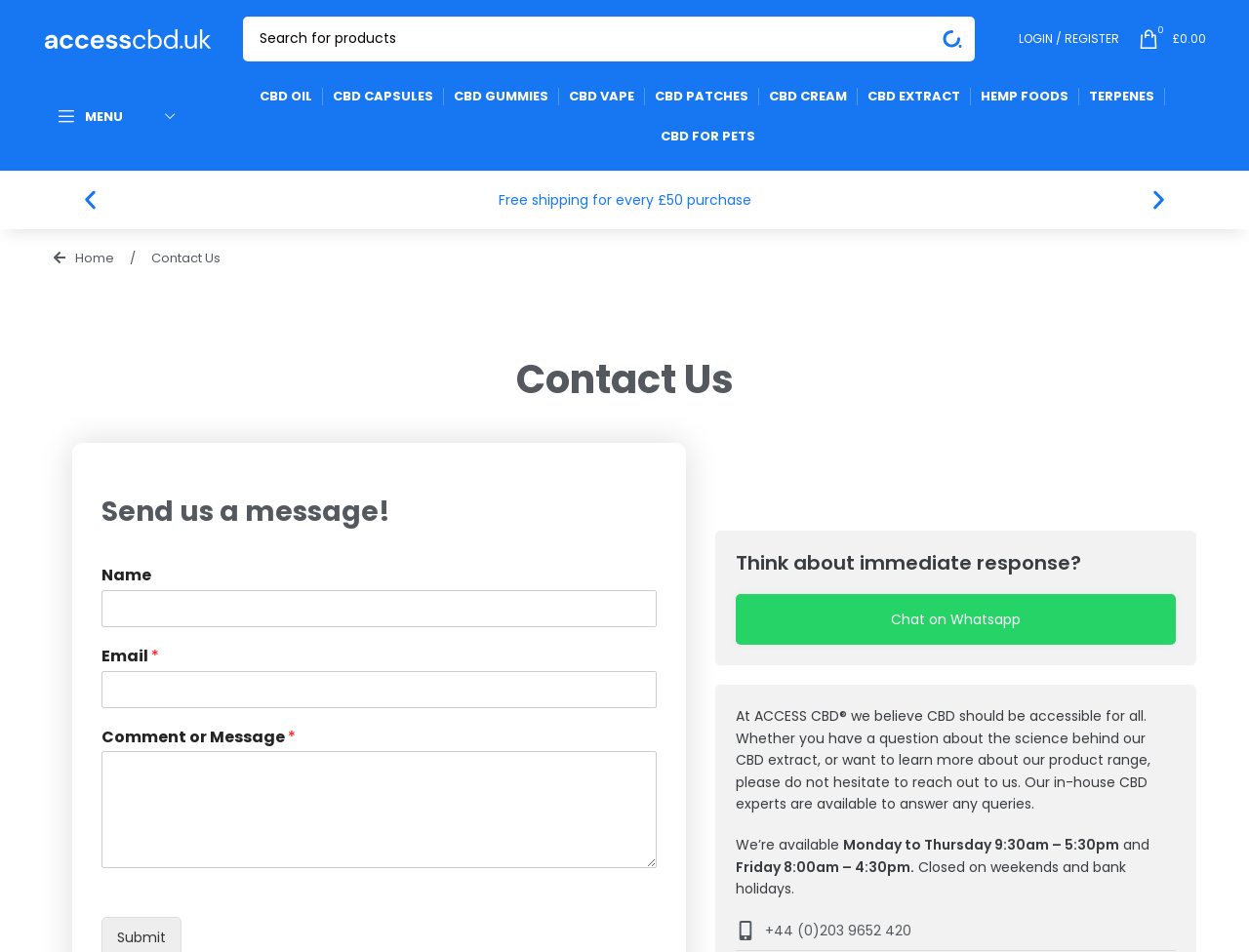What is the purpose of the search box?
Refer to the image and offer an in-depth and detailed answer to the question.

The search box is a textbox with a button 'SEARCH' which suggests that its purpose is to search the website for specific content.